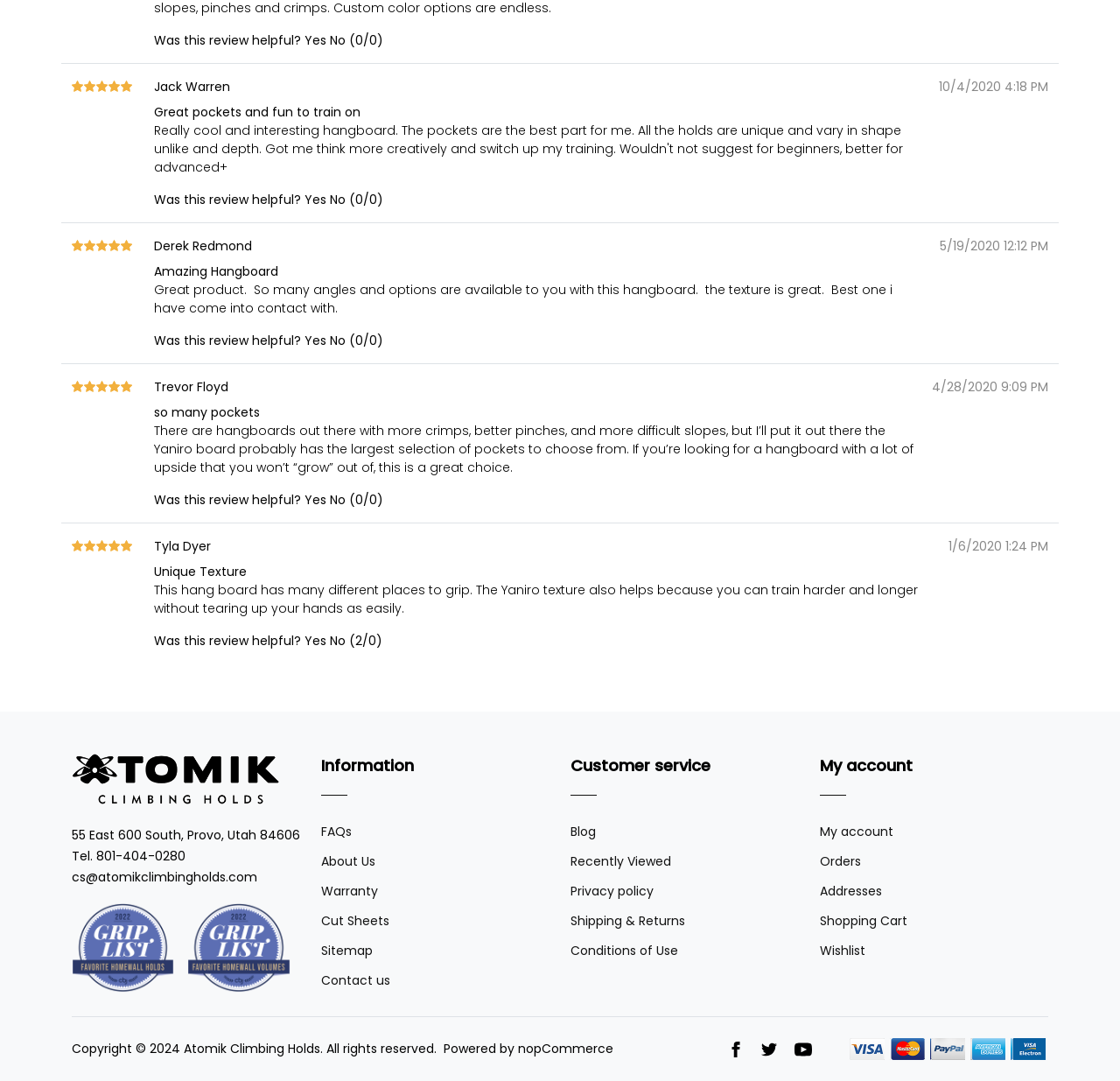What is the phone number of Atomik Climbing Holds?
Give a thorough and detailed response to the question.

I found the answer by looking at the bottom-left corner of the webpage, where the company's contact information is displayed.